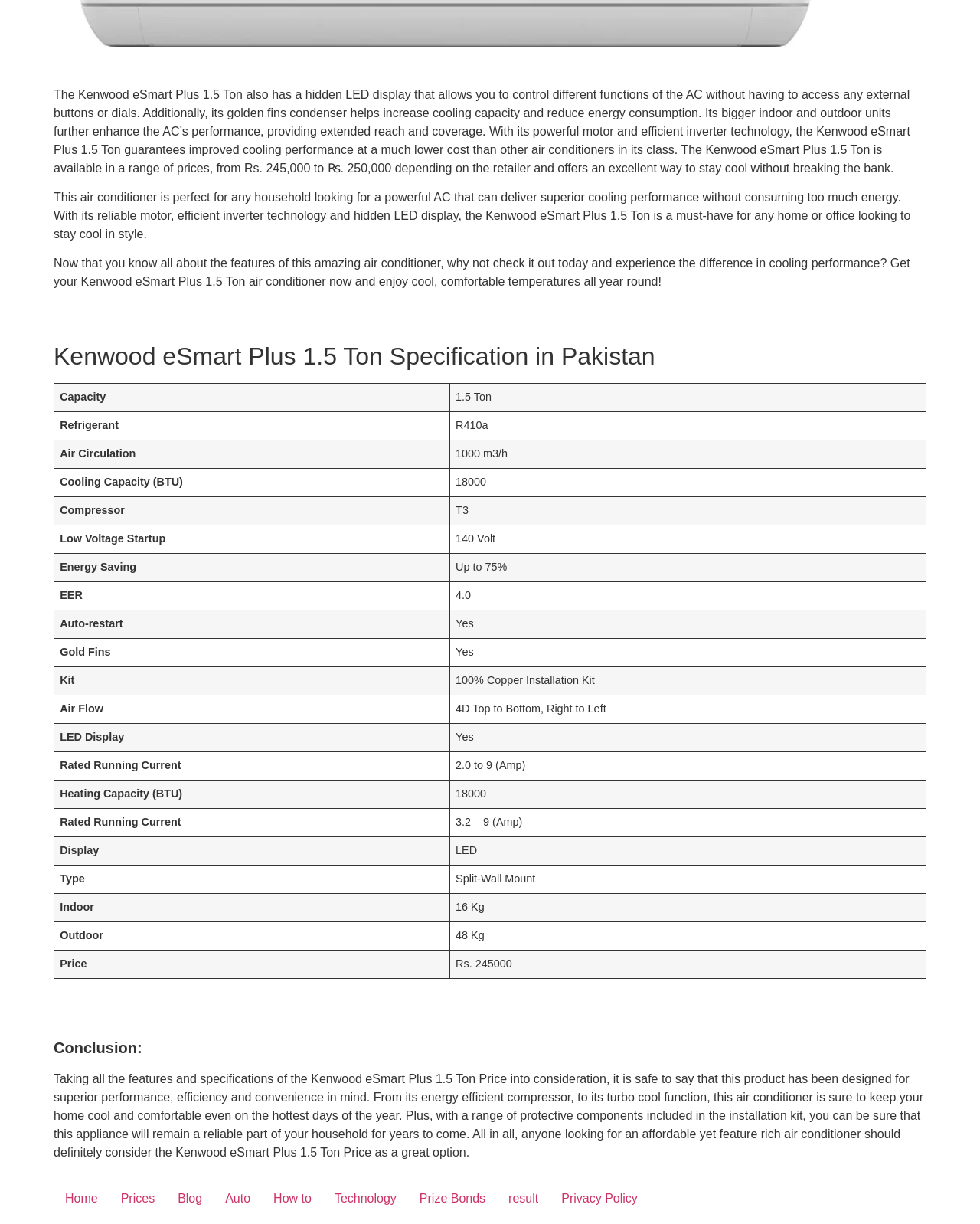Determine the bounding box coordinates of the UI element that matches the following description: "Prices". The coordinates should be four float numbers between 0 and 1 in the format [left, top, right, bottom].

[0.111, 0.969, 0.17, 0.99]